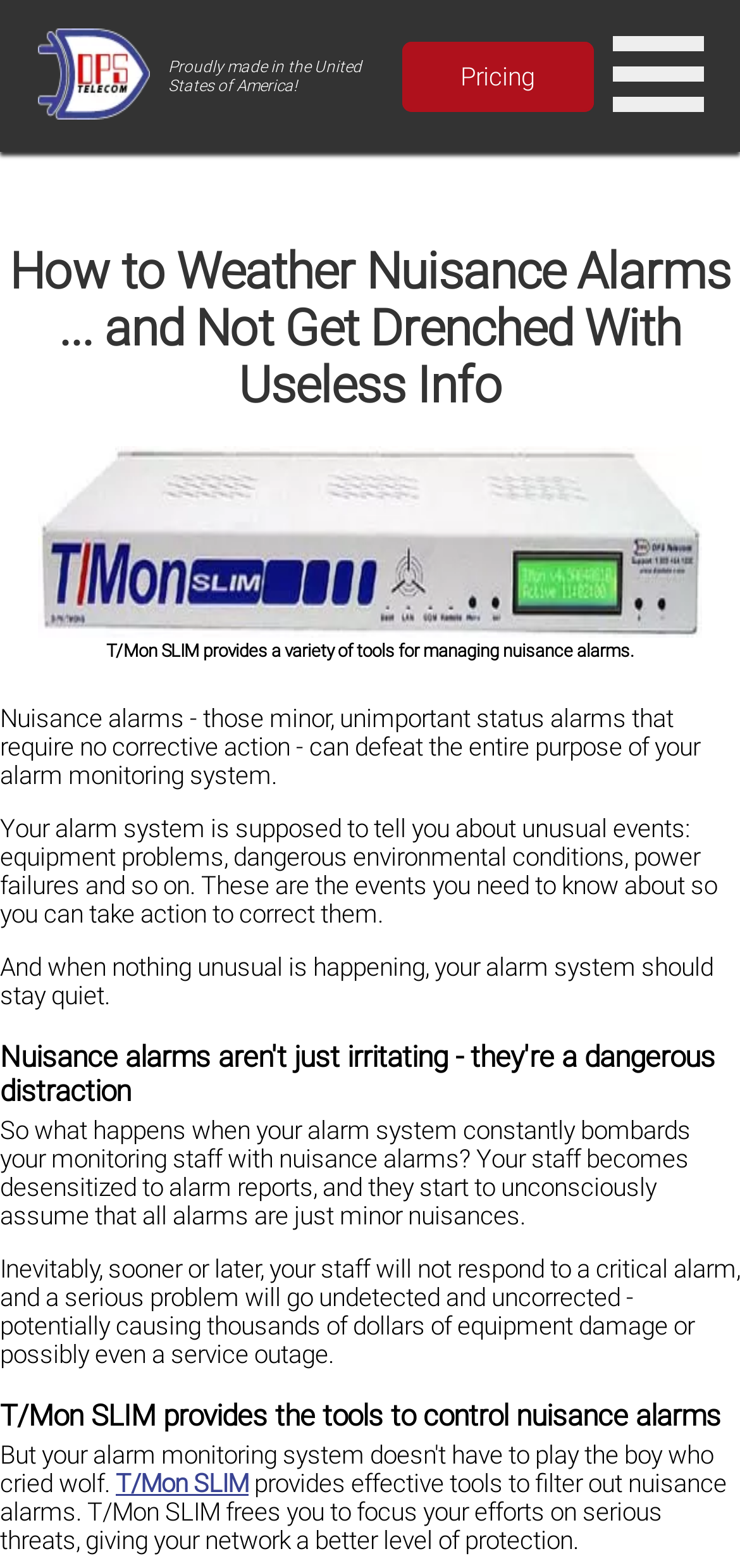From the webpage screenshot, identify the region described by Pricing. Provide the bounding box coordinates as (top-left x, top-left y, bottom-right x, bottom-right y), with each value being a floating point number between 0 and 1.

[0.542, 0.026, 0.801, 0.071]